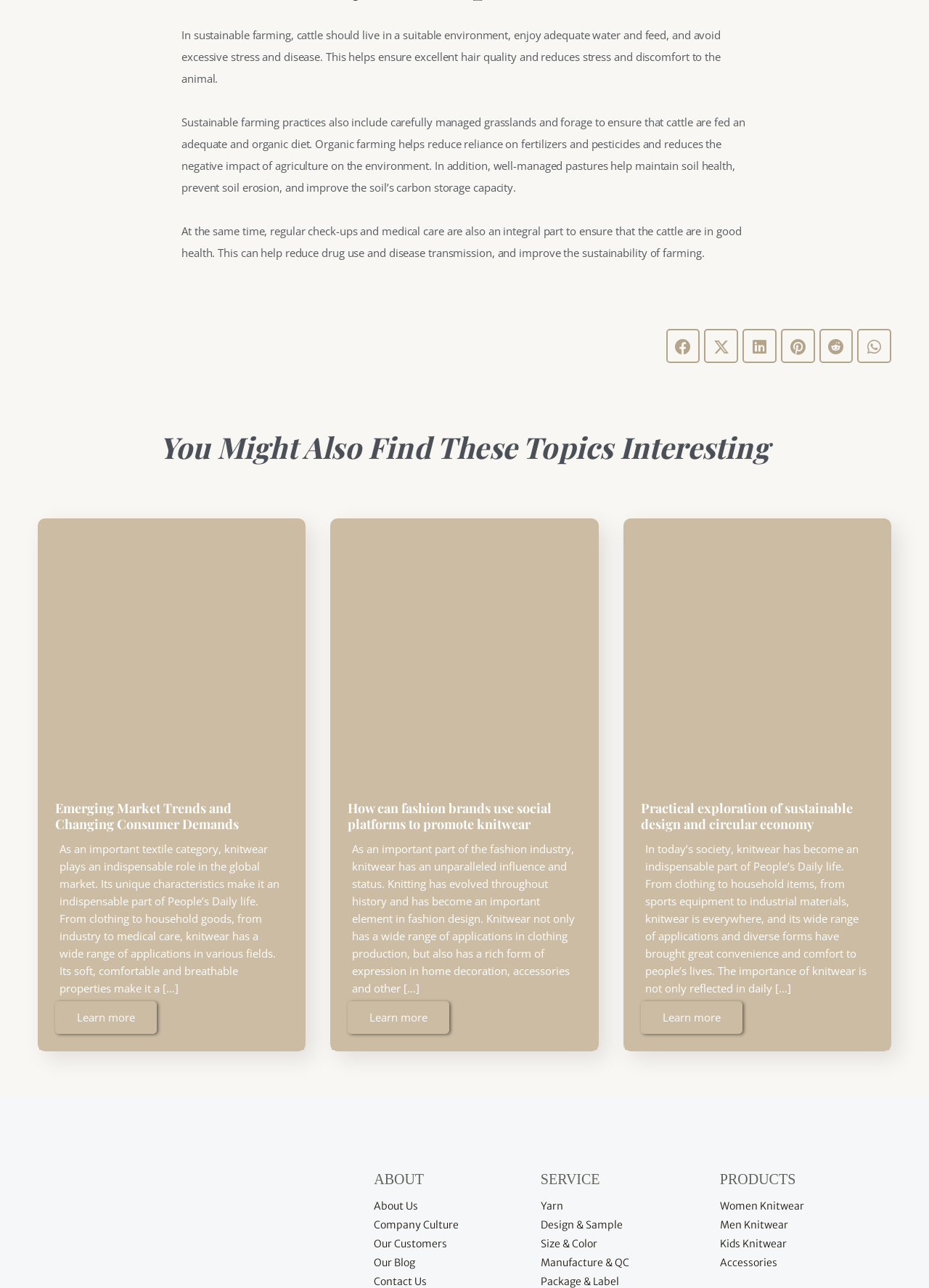Please locate the bounding box coordinates of the region I need to click to follow this instruction: "Share on facebook".

[0.716, 0.255, 0.754, 0.282]